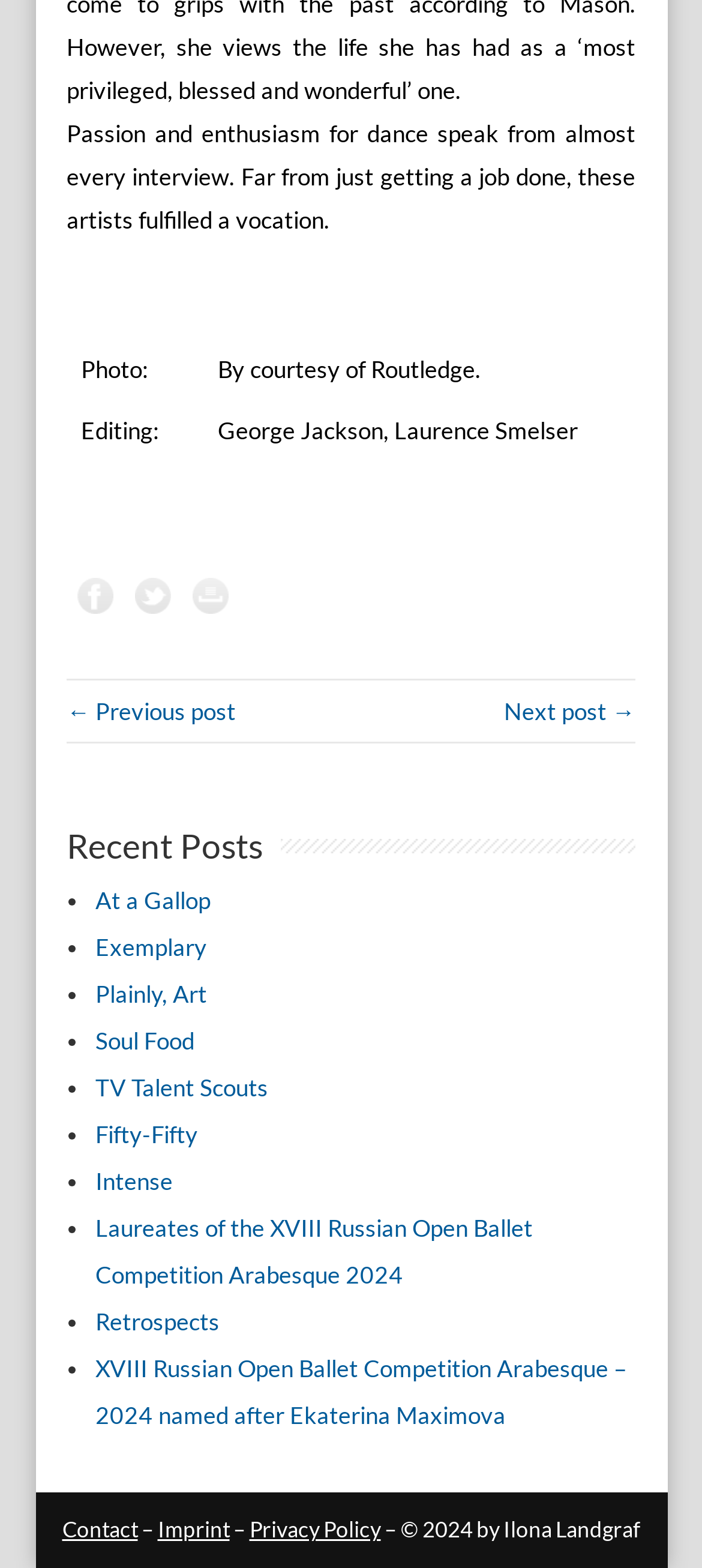Identify the bounding box coordinates for the UI element mentioned here: "← Previous post". Provide the coordinates as four float values between 0 and 1, i.e., [left, top, right, bottom].

[0.095, 0.445, 0.336, 0.463]